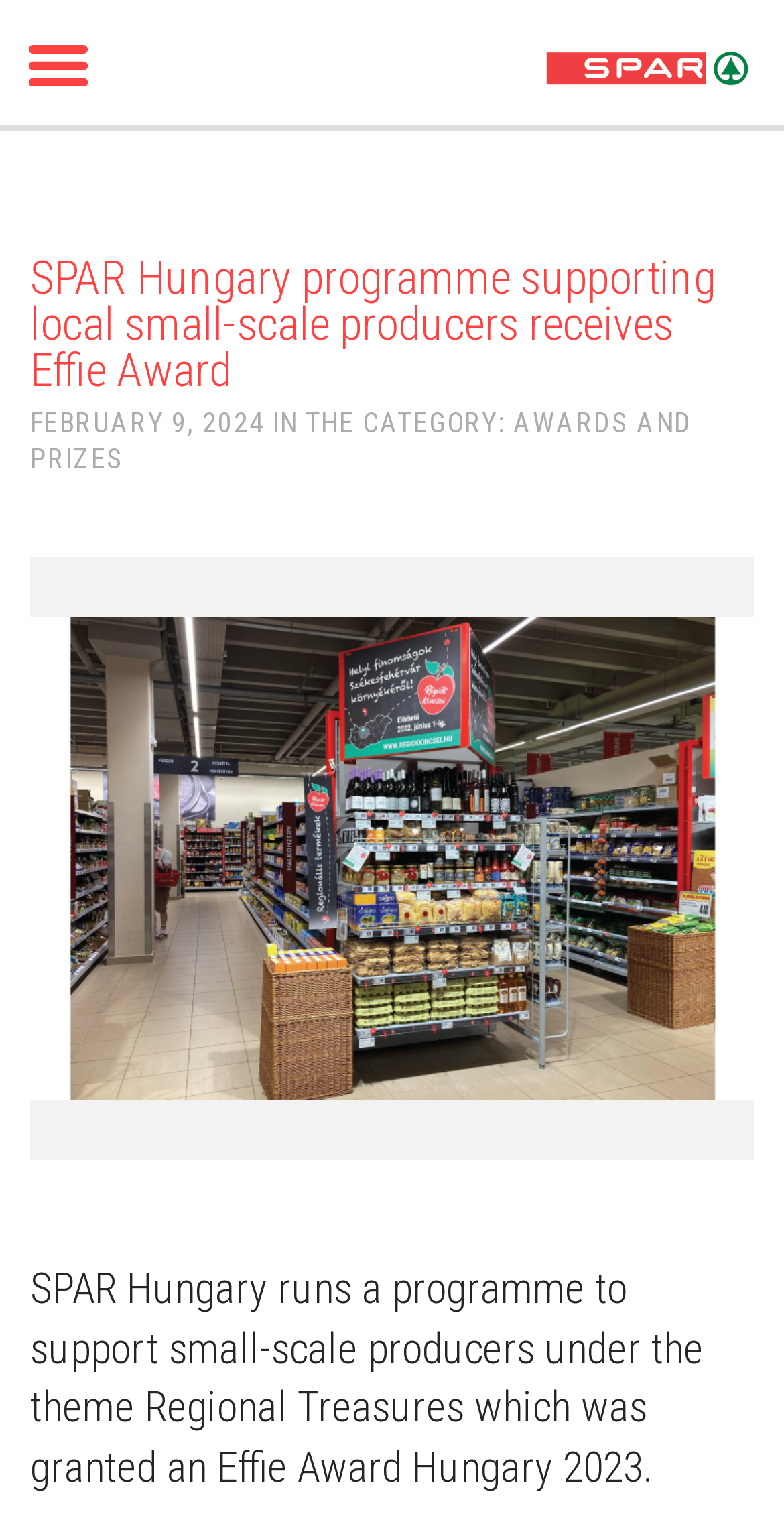Give the bounding box coordinates for the element described as: "parent_node: SPAR International".

[0.036, 0.029, 0.113, 0.057]